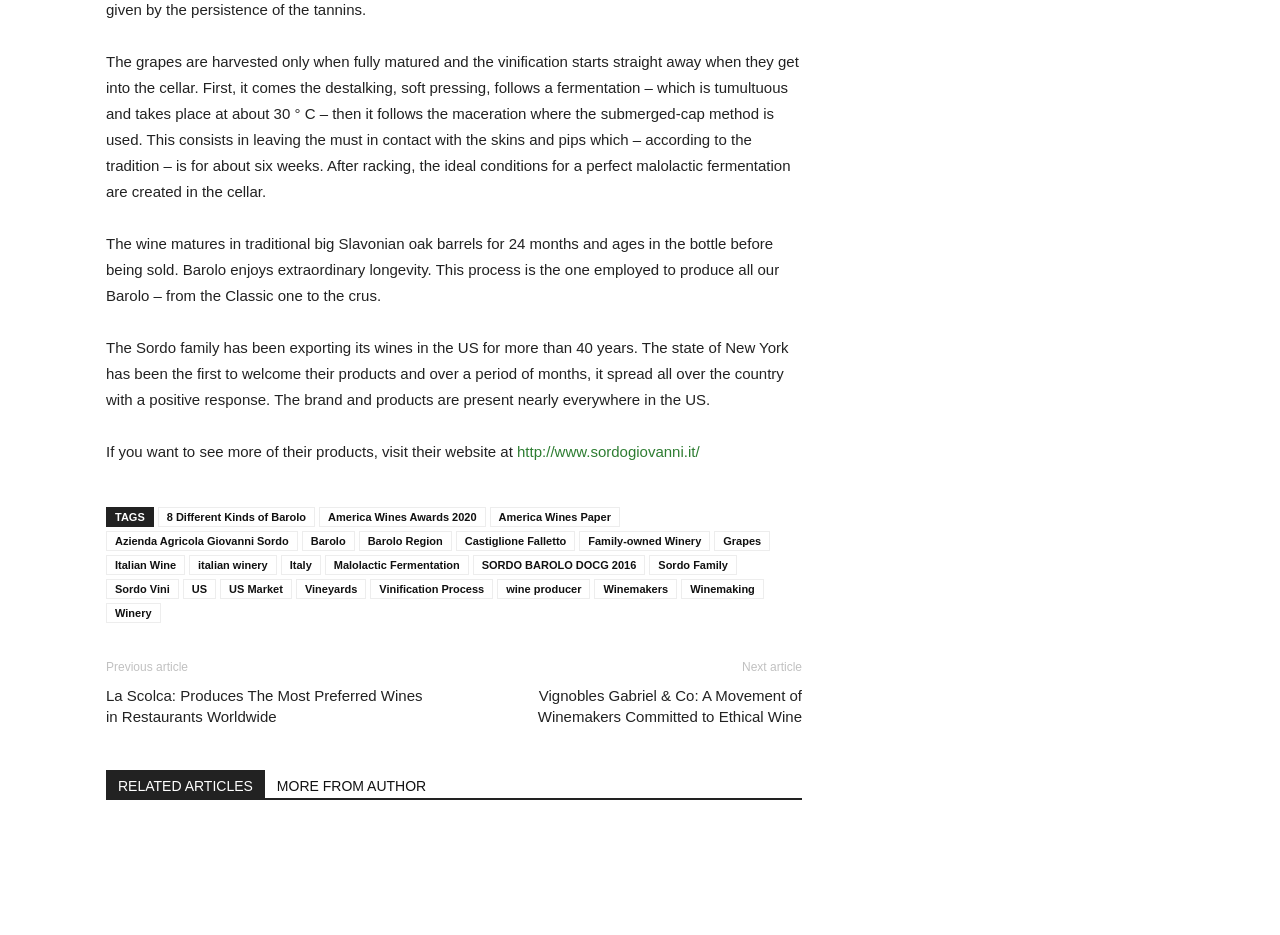How long does the malolactic fermentation process take?
Answer briefly with a single word or phrase based on the image.

Not specified